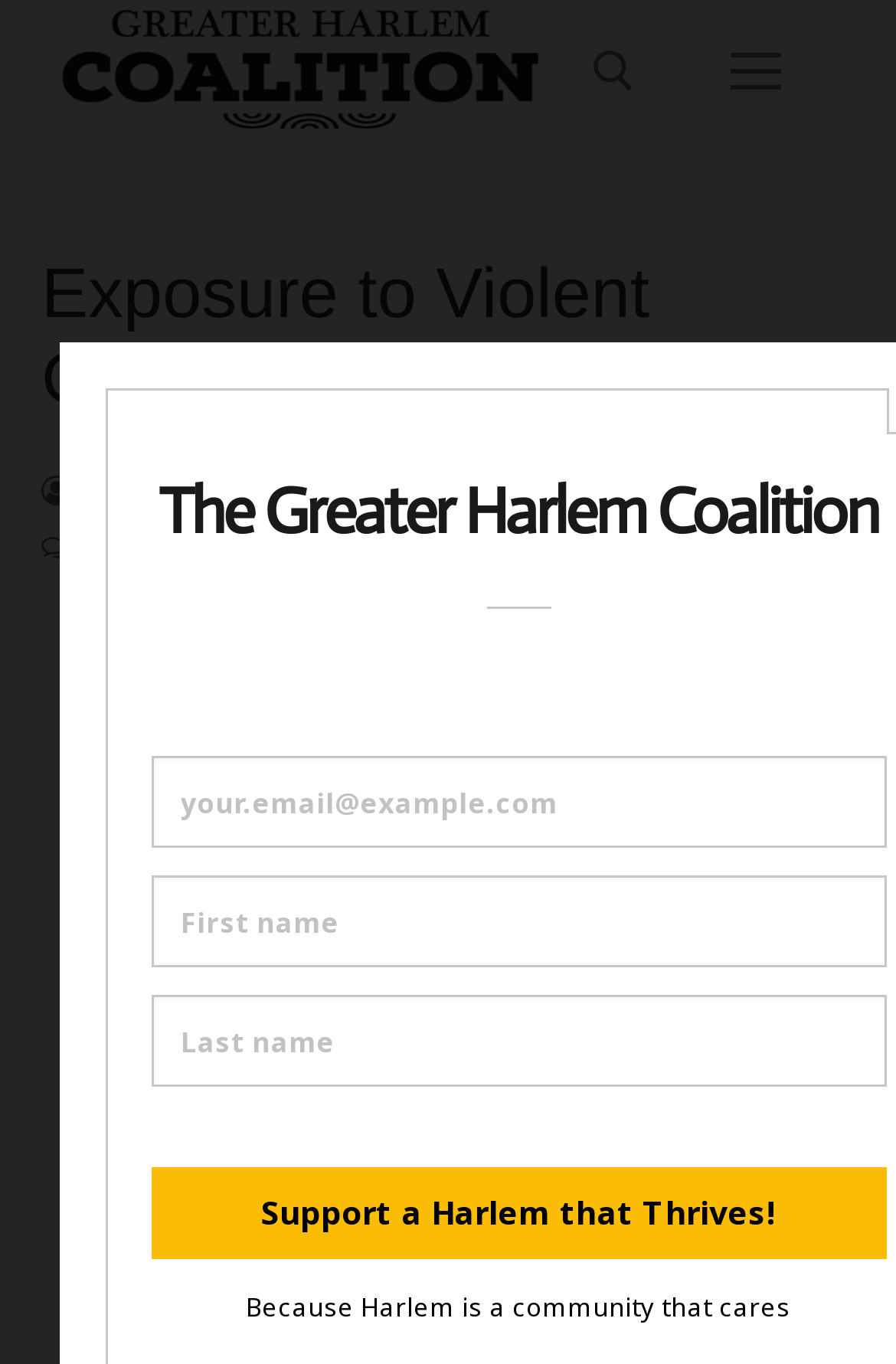What is the purpose of the search tool?
Please ensure your answer is as detailed and informative as possible.

The search tool is located near the 'Search for:' text and has a submit search button. This suggests that the search tool is intended to search for data, possibly related to the violent crime statistics shown on the map.